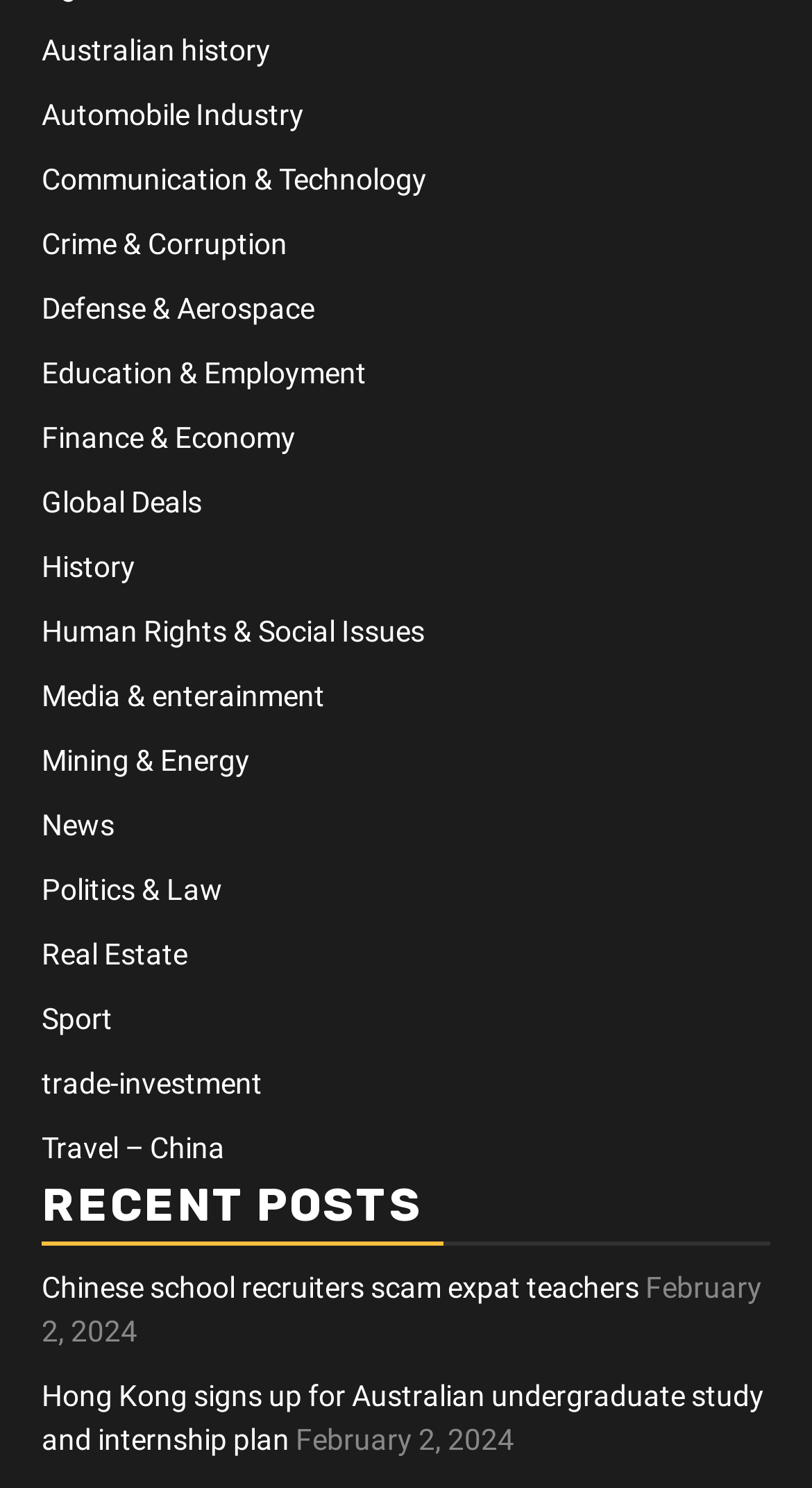Can you pinpoint the bounding box coordinates for the clickable element required for this instruction: "View posts under Education & Employment"? The coordinates should be four float numbers between 0 and 1, i.e., [left, top, right, bottom].

[0.051, 0.24, 0.451, 0.262]